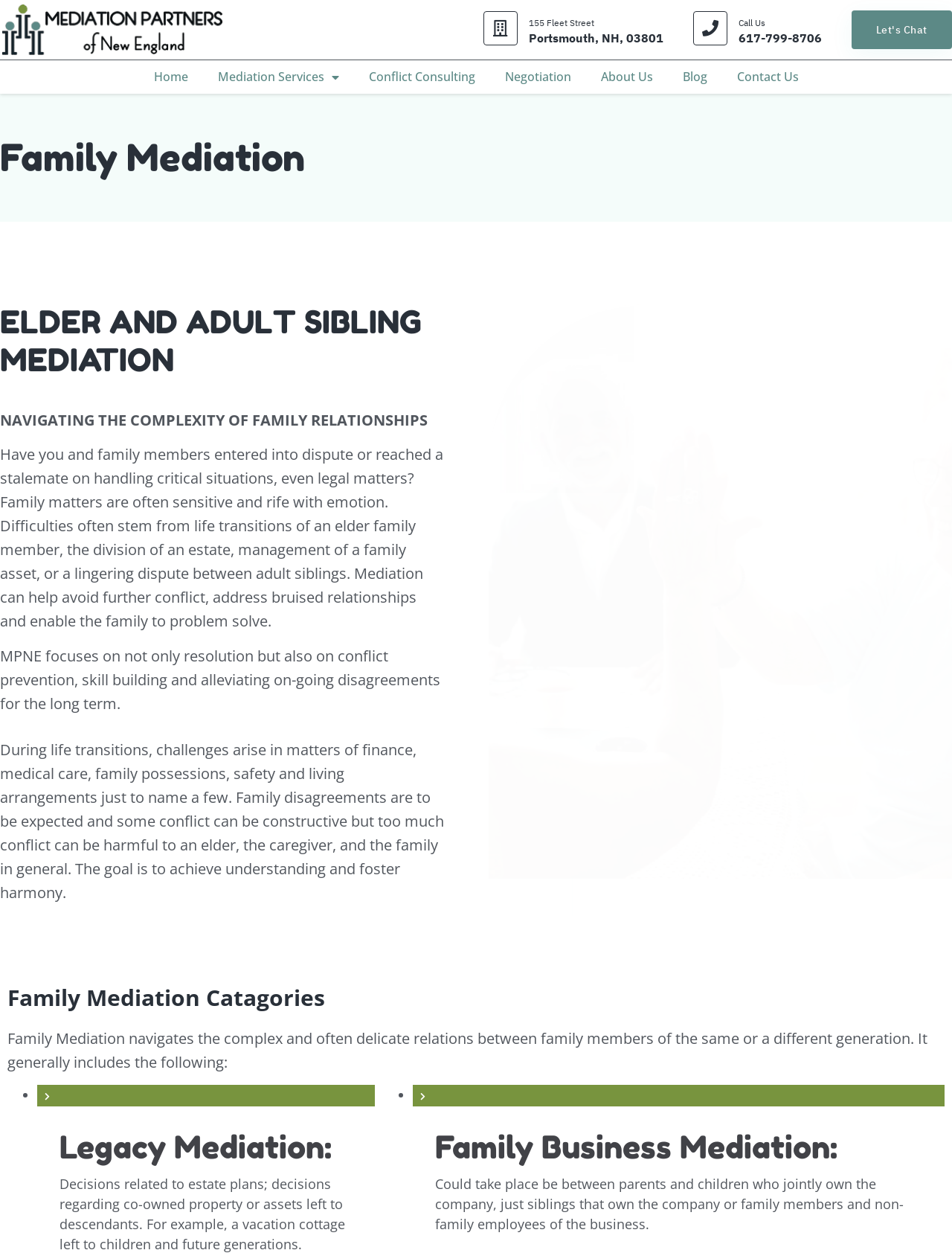Find the bounding box coordinates for the area you need to click to carry out the instruction: "Learn about 'Legacy Mediation'". The coordinates should be four float numbers between 0 and 1, indicated as [left, top, right, bottom].

[0.062, 0.901, 0.371, 0.931]